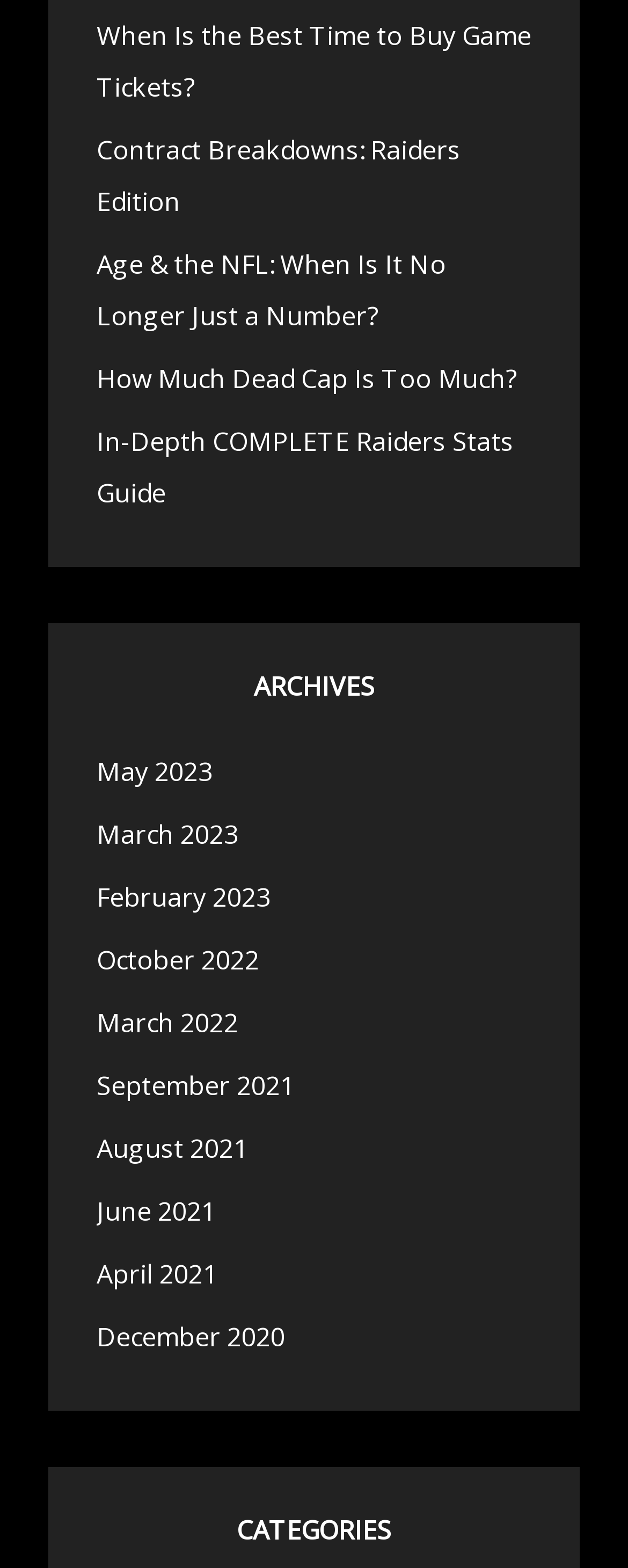Locate the bounding box coordinates of the region to be clicked to comply with the following instruction: "Explore the COMPLETE Raiders Stats Guide". The coordinates must be four float numbers between 0 and 1, in the form [left, top, right, bottom].

[0.154, 0.27, 0.818, 0.325]